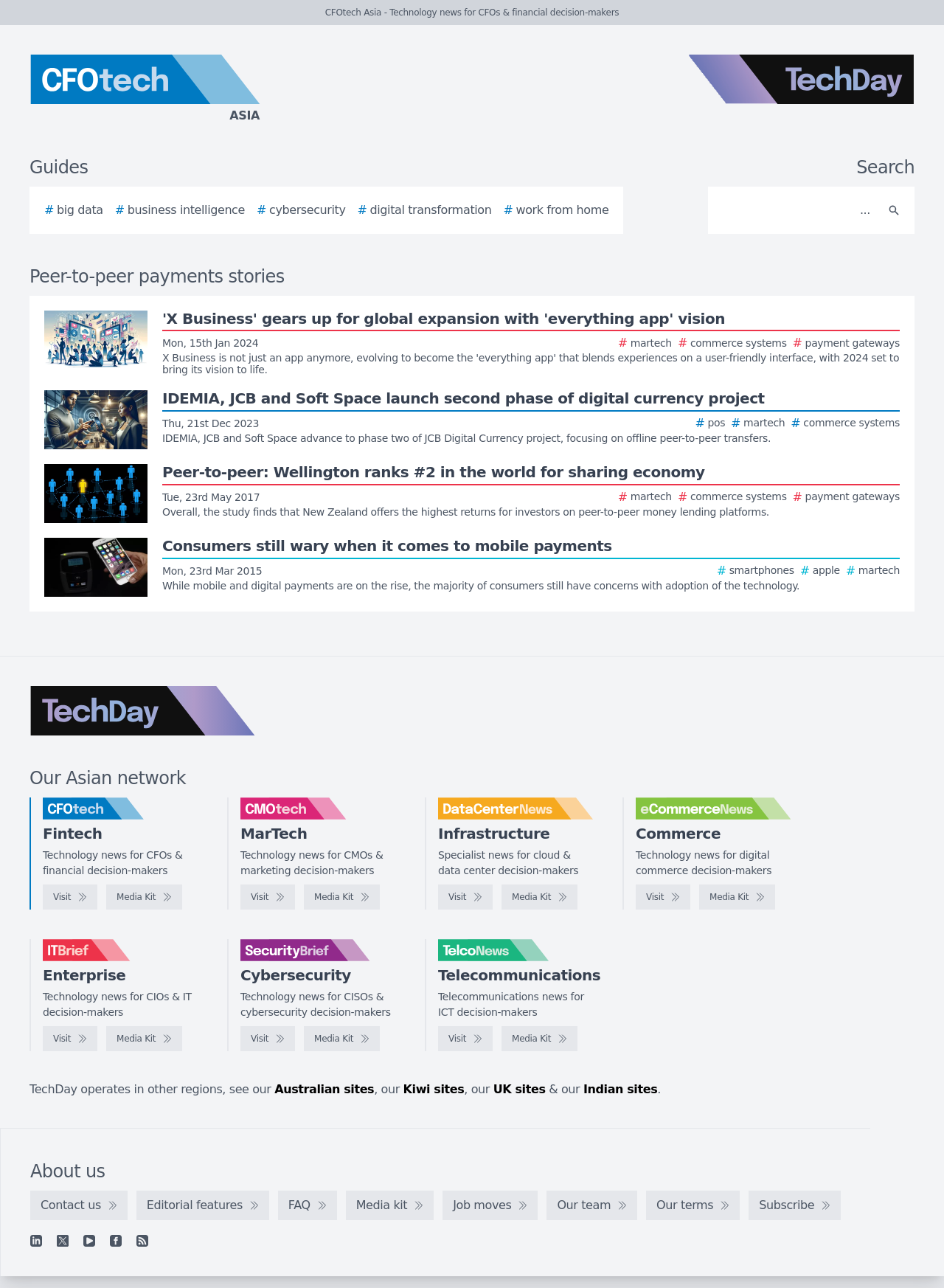Provide a thorough and detailed response to the question by examining the image: 
What are the categories listed on the top of the webpage?

The categories are listed horizontally on the top of the webpage, starting from 'Guides' and ending with 'work from home'. They are clickable links that likely lead to related news articles or guides.